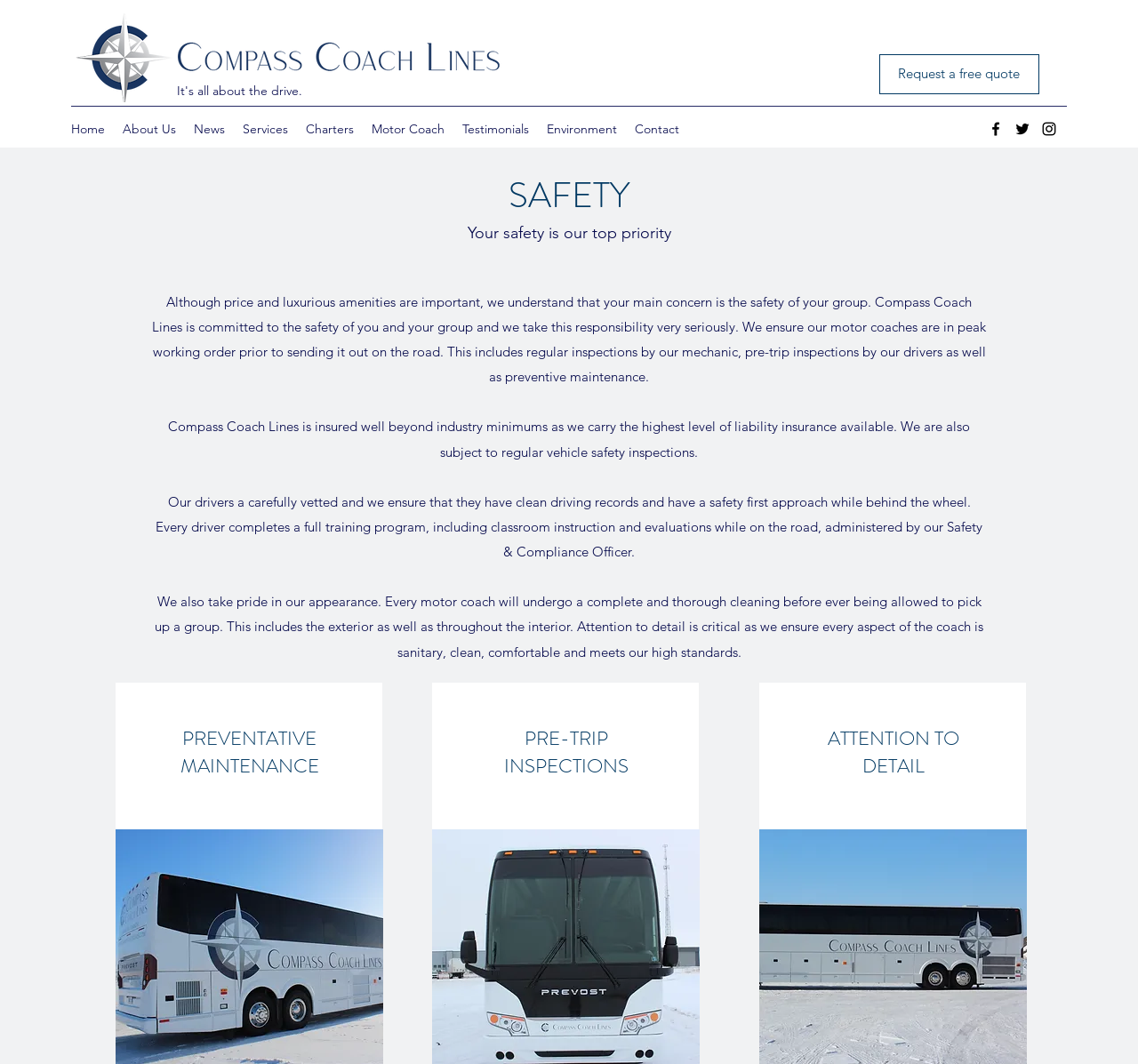Please identify the bounding box coordinates of the area that needs to be clicked to fulfill the following instruction: "Request a free quote."

[0.772, 0.051, 0.913, 0.089]